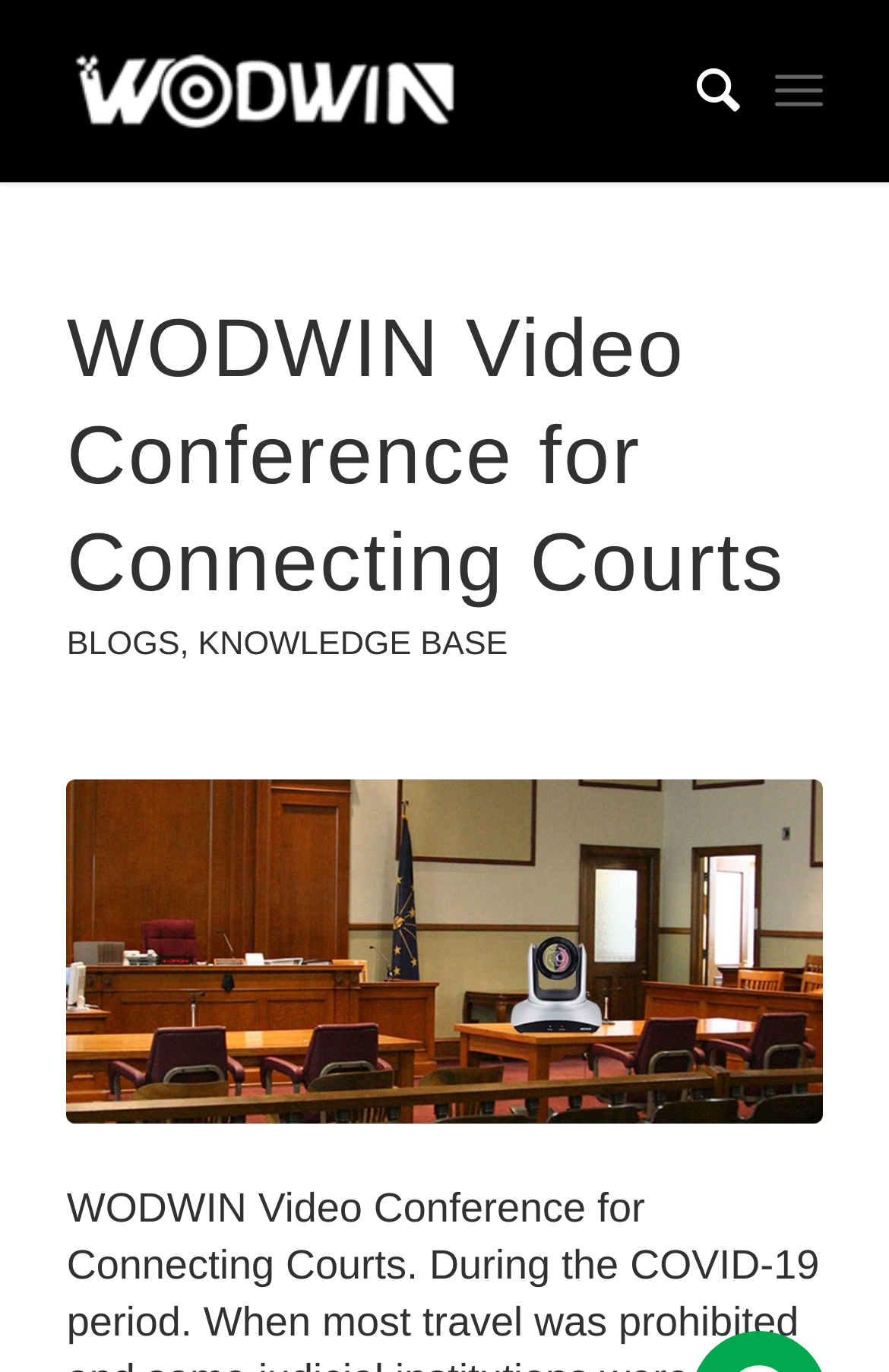Identify the main heading of the webpage and provide its text content.

WODWIN Video Conference for Connecting Courts